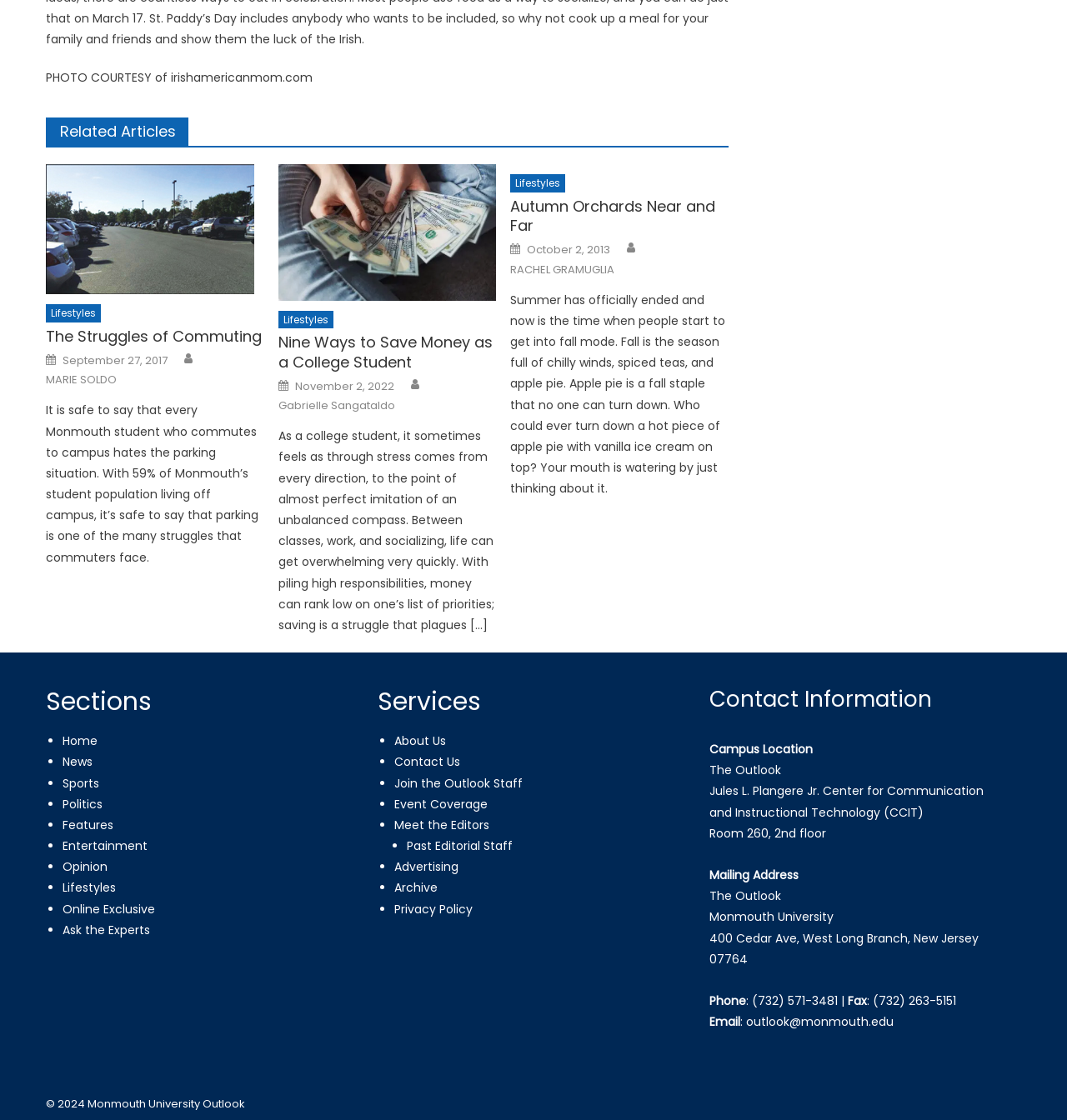What is the category of the third article?
Please give a detailed and elaborate explanation in response to the question.

I determined the category of the third article by looking at the link element with the text 'Lifestyles' which is located above the heading element of the third article, indicating that it is the category of the article.